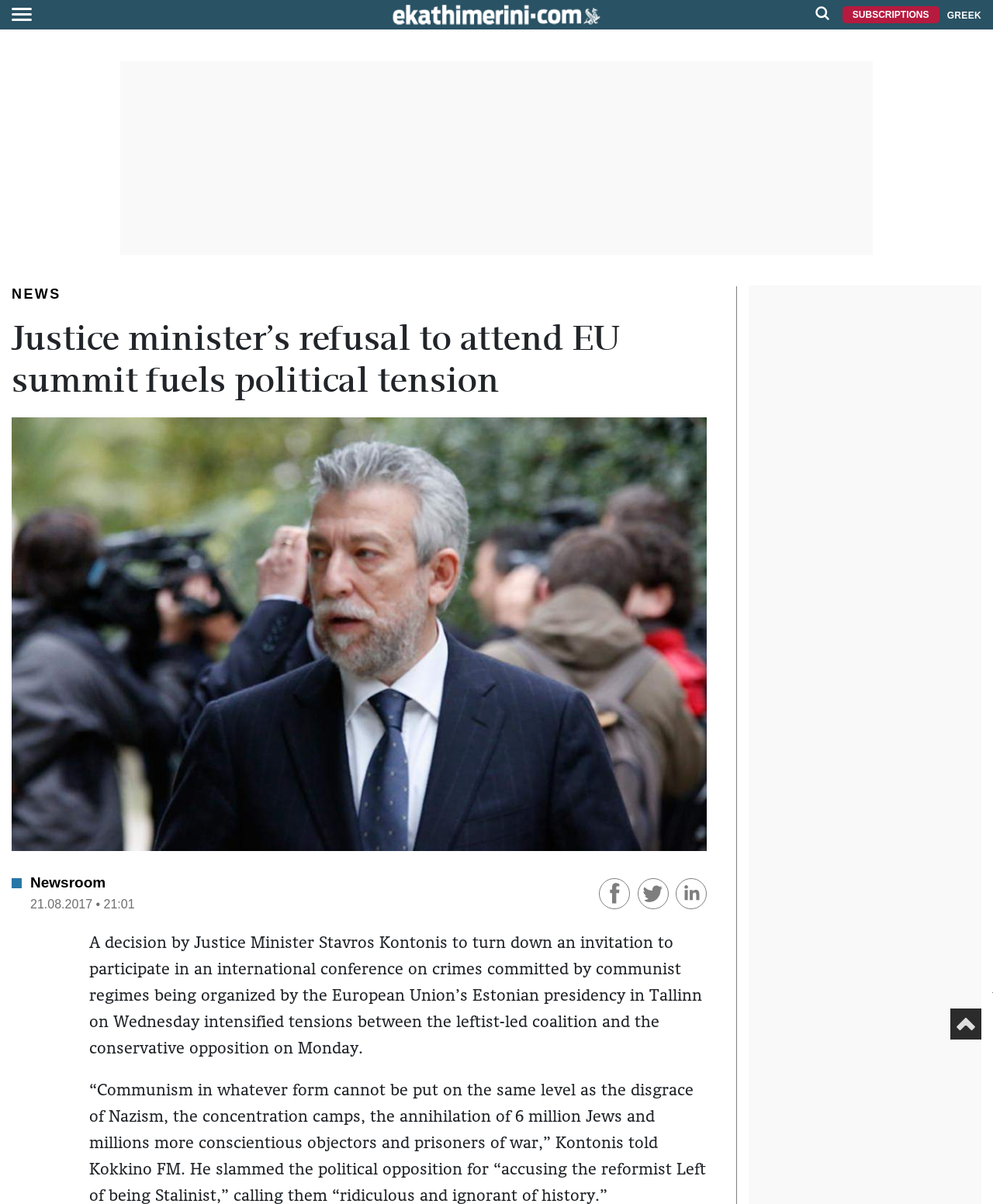Determine the bounding box coordinates for the area that should be clicked to carry out the following instruction: "View the article about Chat GPT Pitches “My Bad Side”".

None